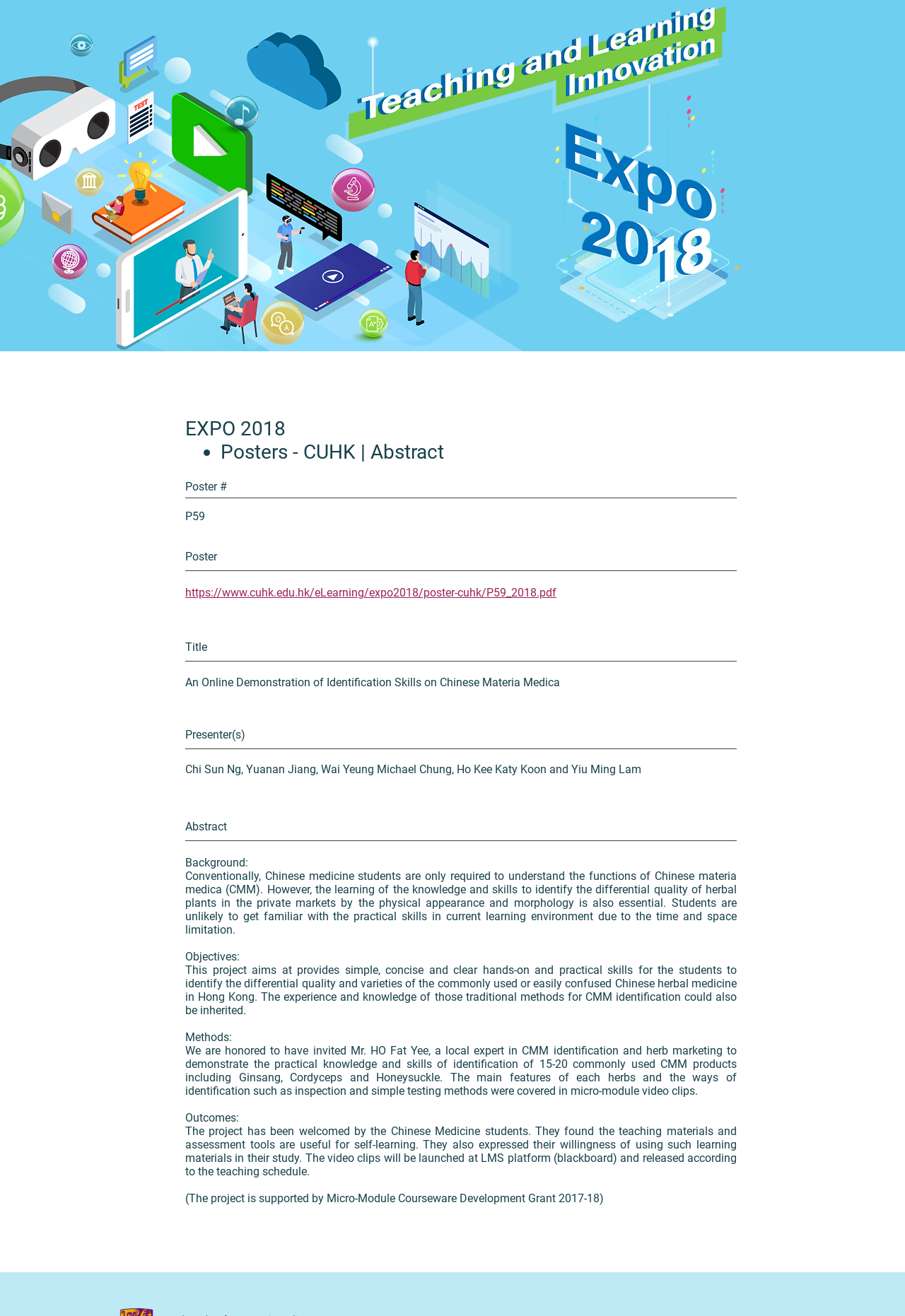From the webpage screenshot, predict the bounding box coordinates (top-left x, top-left y, bottom-right x, bottom-right y) for the UI element described here: EXPO 2018

[0.205, 0.317, 0.316, 0.335]